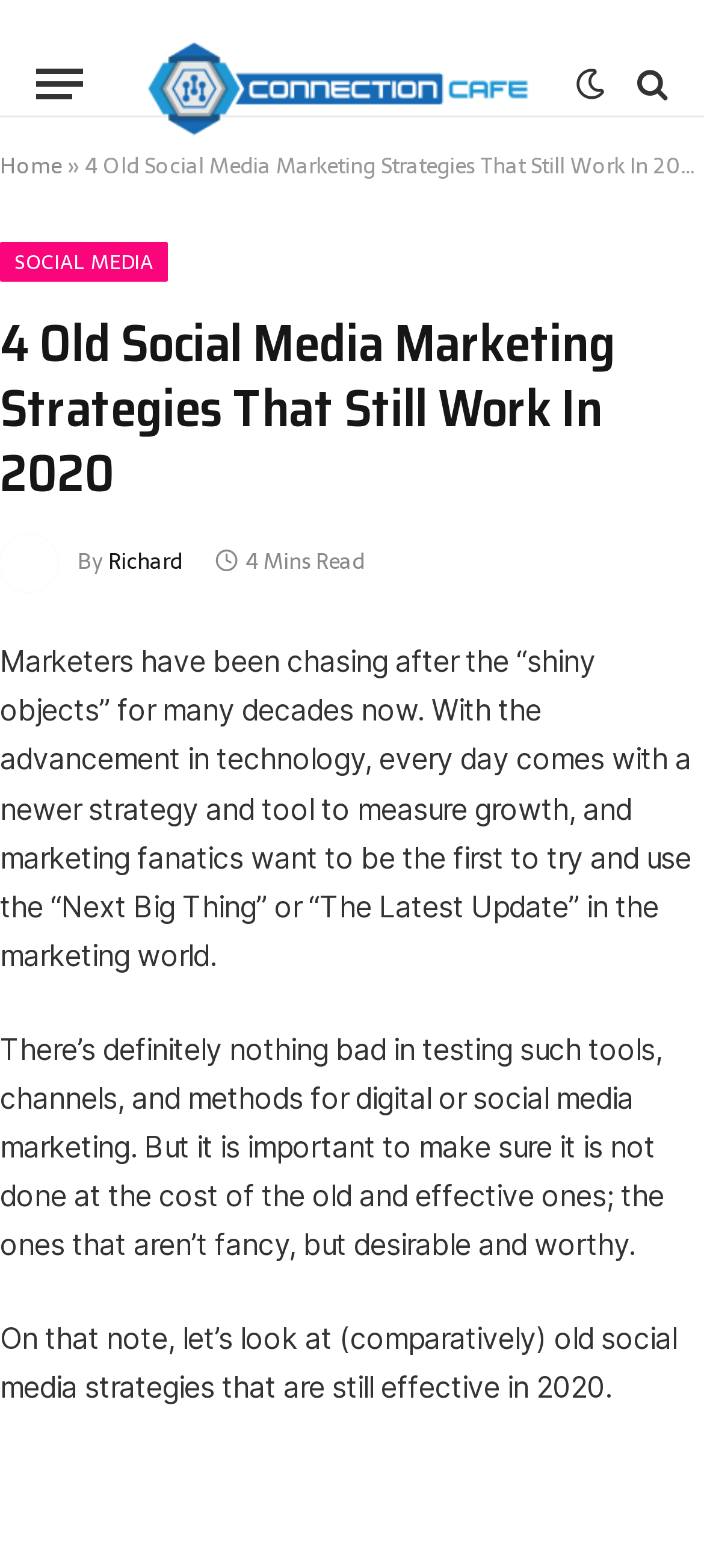What is the topic of the article?
Answer the question with detailed information derived from the image.

The topic of the article can be inferred from the title of the article, which says '4 Old Social Media Marketing Strategies That Still Work In 2020'.